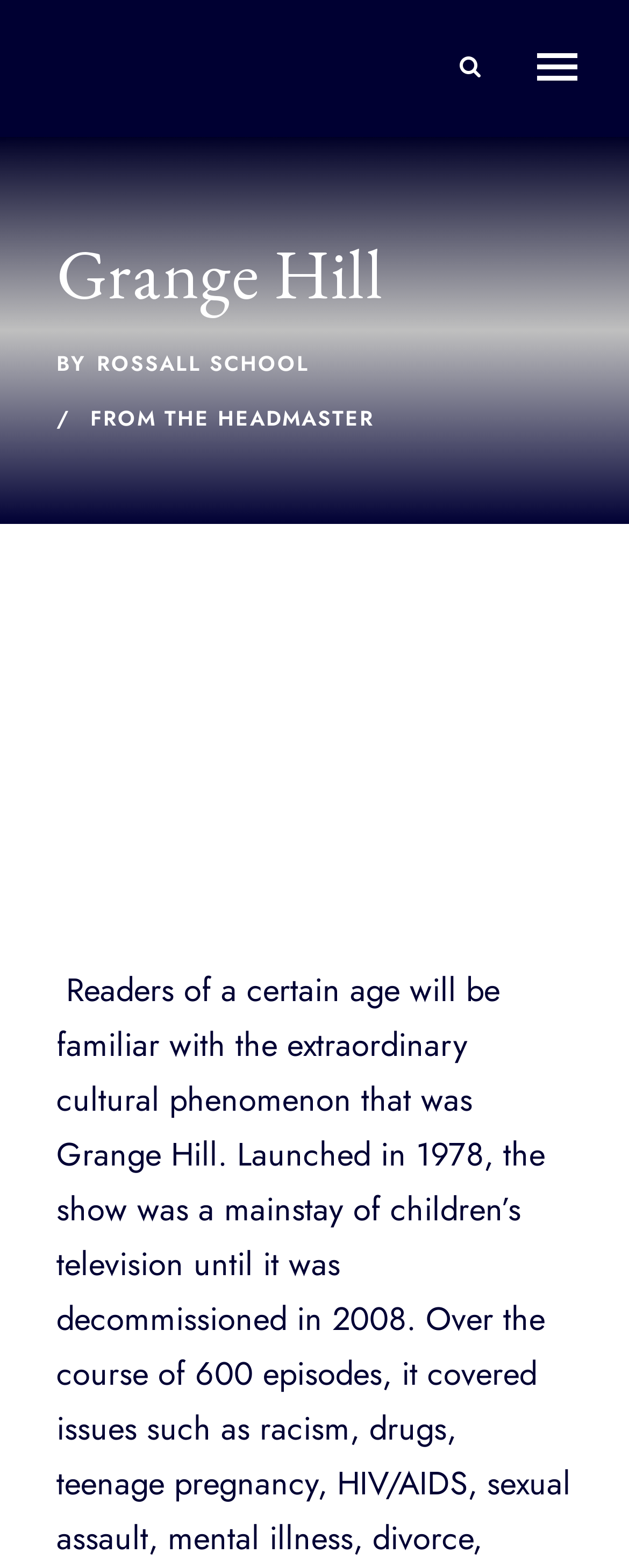What is the position of the image on the webpage?
Based on the image, answer the question with a single word or brief phrase.

Top-left